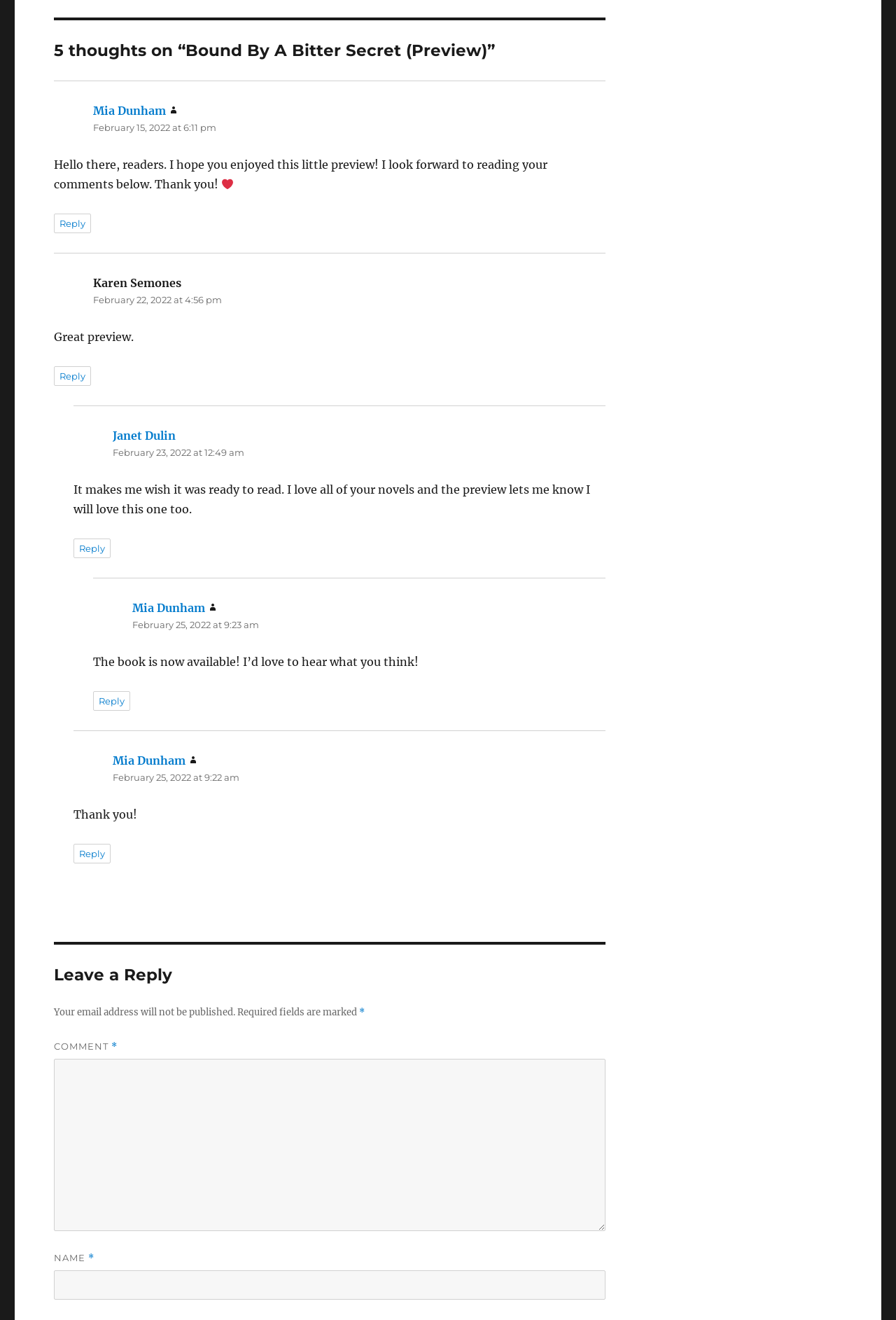Determine the bounding box coordinates of the region I should click to achieve the following instruction: "Enter your name". Ensure the bounding box coordinates are four float numbers between 0 and 1, i.e., [left, top, right, bottom].

[0.06, 0.963, 0.676, 0.985]